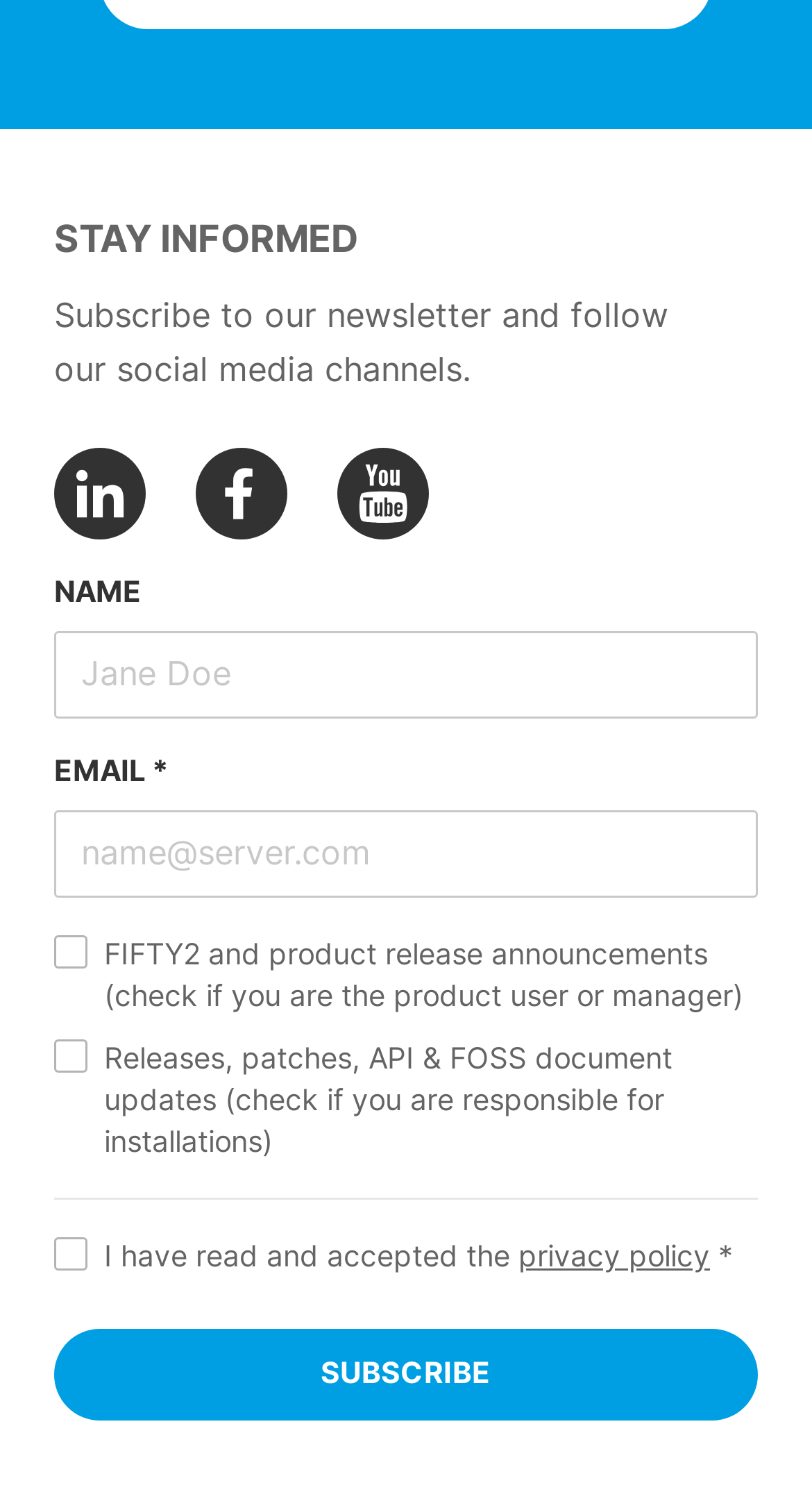Please specify the bounding box coordinates of the clickable region necessary for completing the following instruction: "Go back to blog". The coordinates must consist of four float numbers between 0 and 1, i.e., [left, top, right, bottom].

None